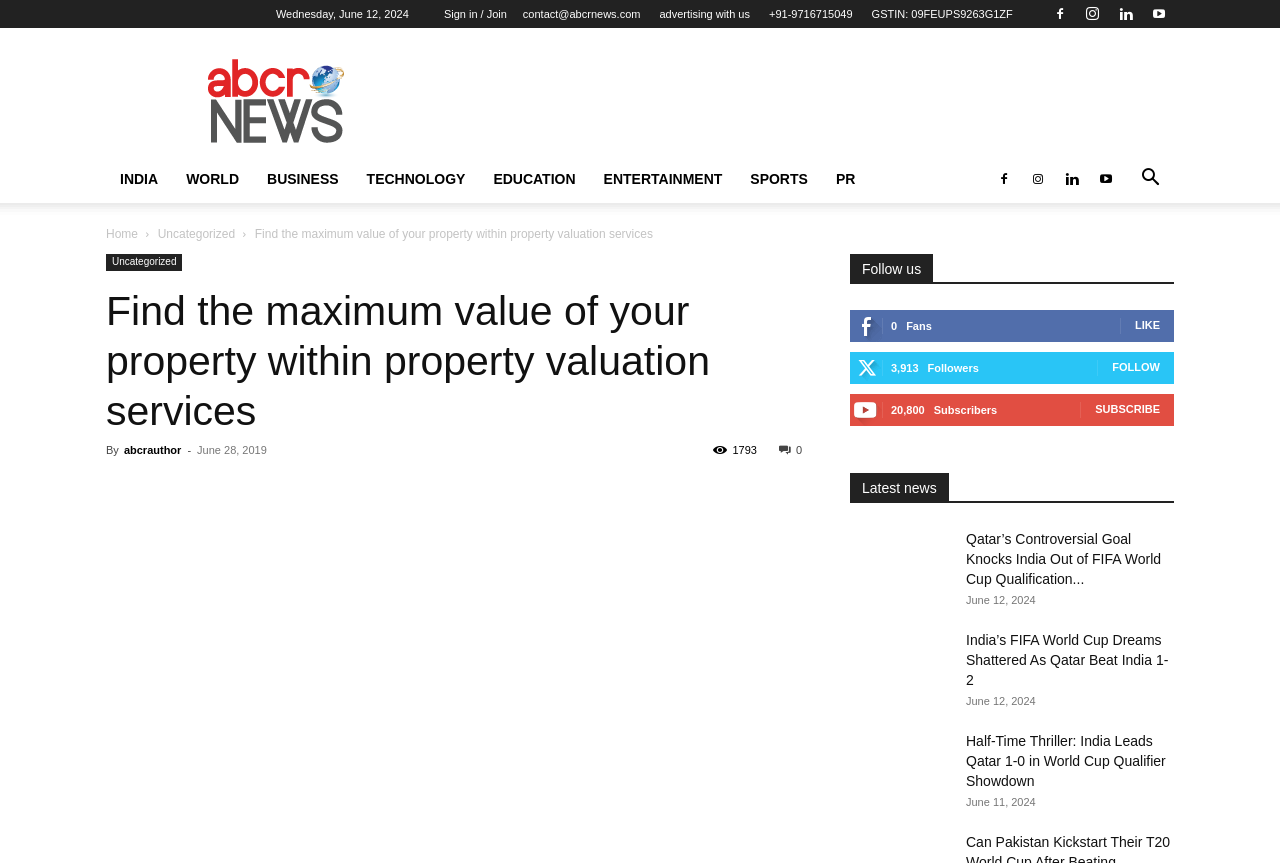Please identify the bounding box coordinates of the region to click in order to complete the task: "Follow AbcrNews on social media". The coordinates must be four float numbers between 0 and 1, specified as [left, top, right, bottom].

[0.664, 0.294, 0.917, 0.329]